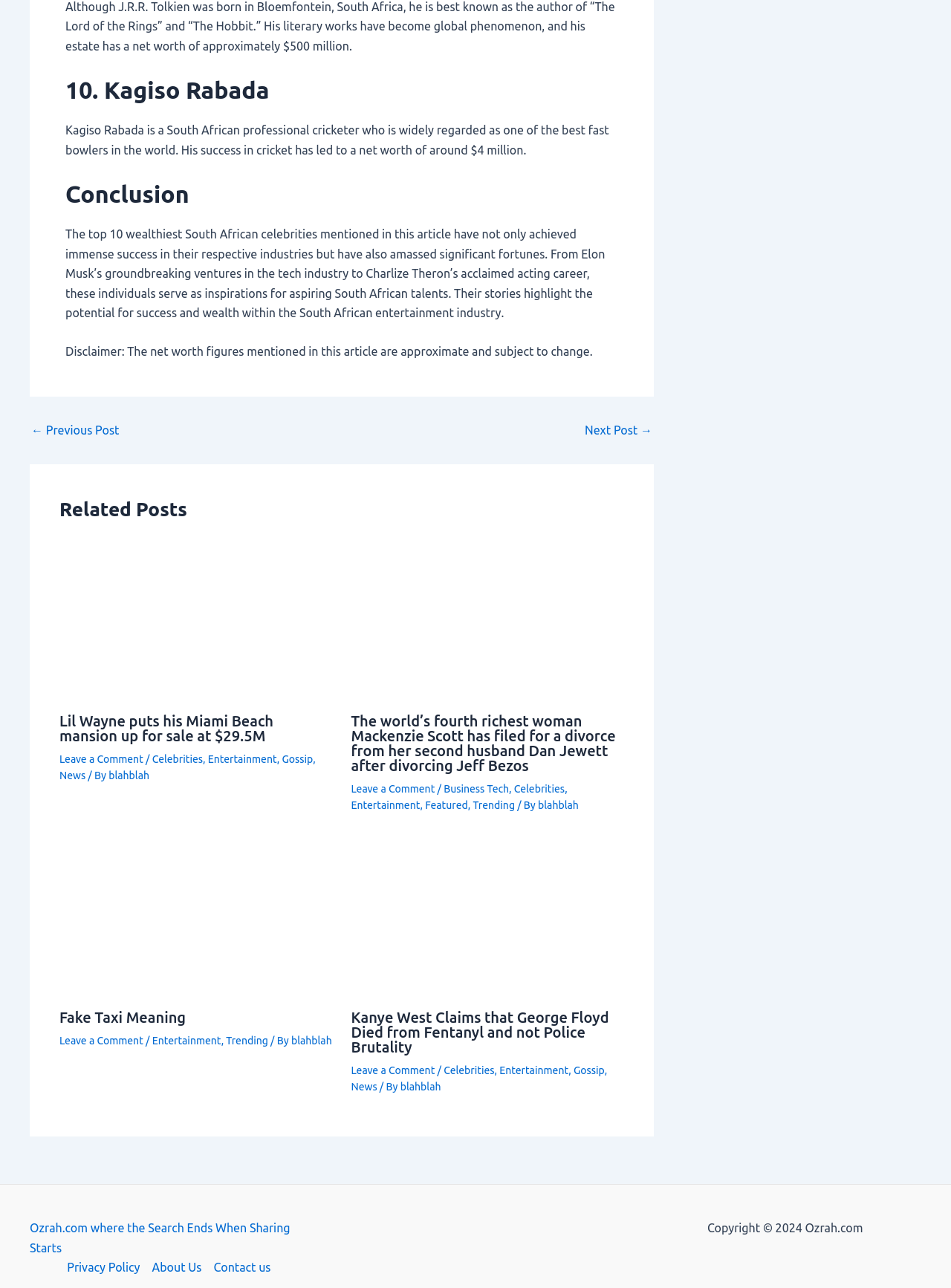What is the net worth of Kagiso Rabada?
Based on the image, answer the question with as much detail as possible.

The answer can be found in the second paragraph of the webpage, which states 'Kagiso Rabada is a South African professional cricketer who is widely regarded as one of the best fast bowlers in the world. His success in cricket has led to a net worth of around $4 million.'.